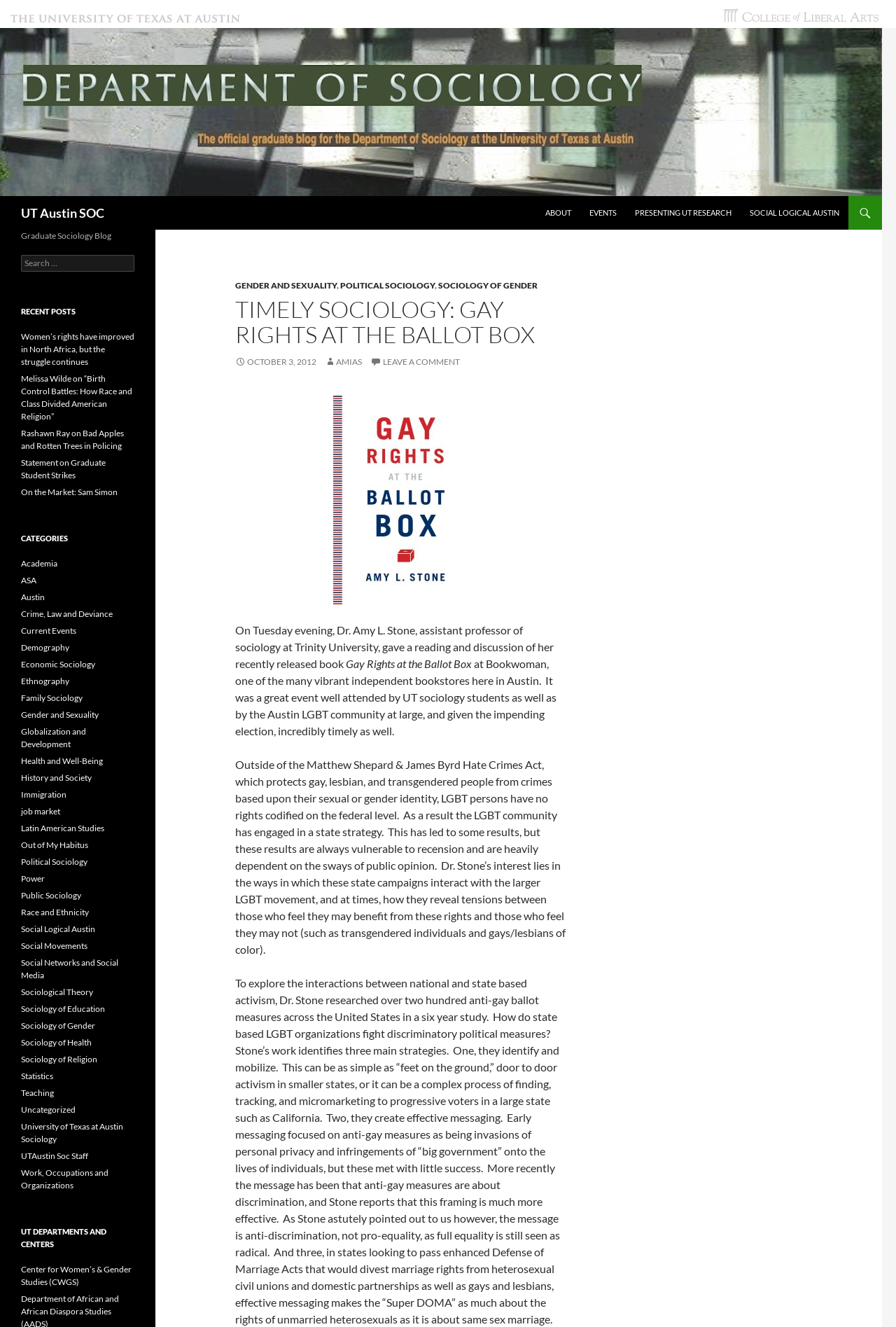What is the name of the university?
Respond to the question with a single word or phrase according to the image.

UT Austin